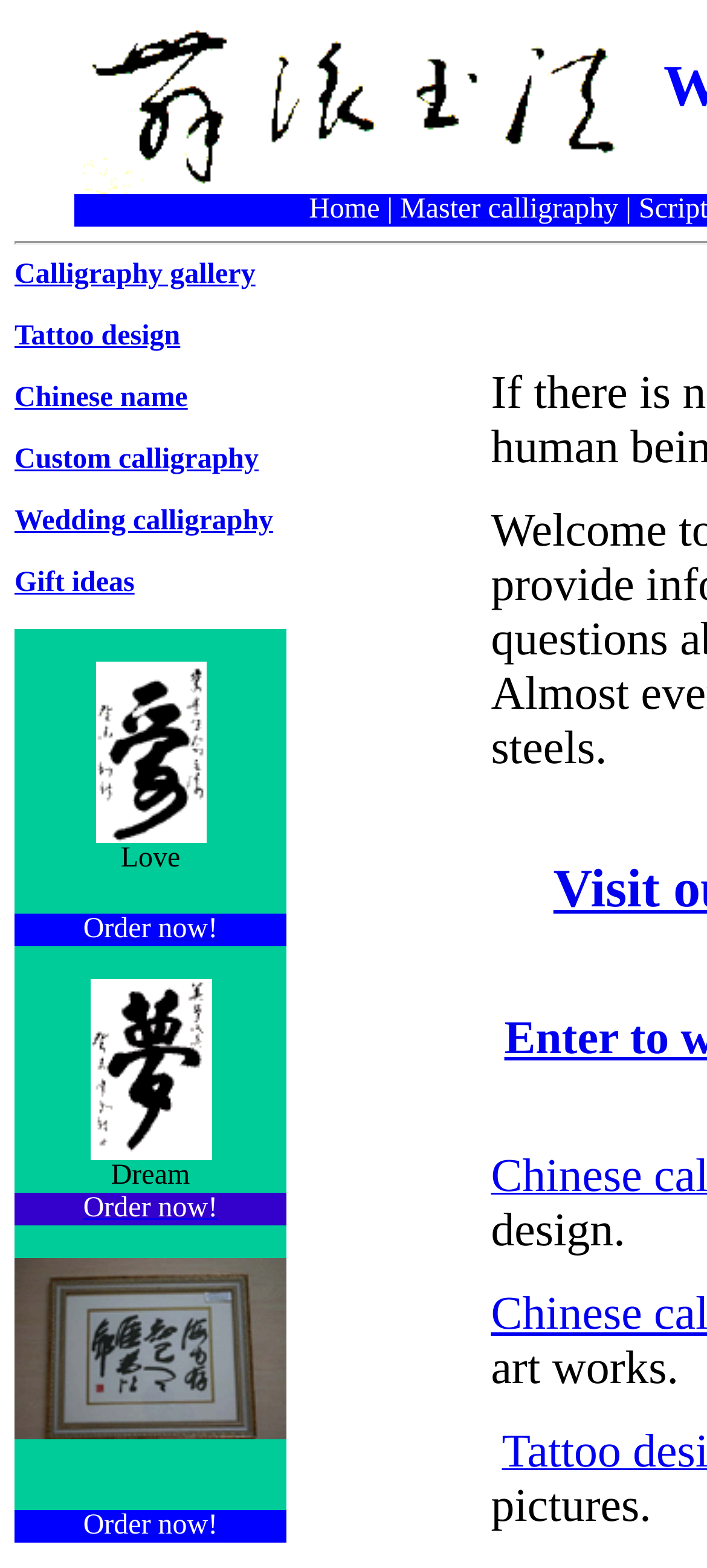Could you provide the bounding box coordinates for the portion of the screen to click to complete this instruction: "Click on Home"?

[0.437, 0.124, 0.537, 0.143]